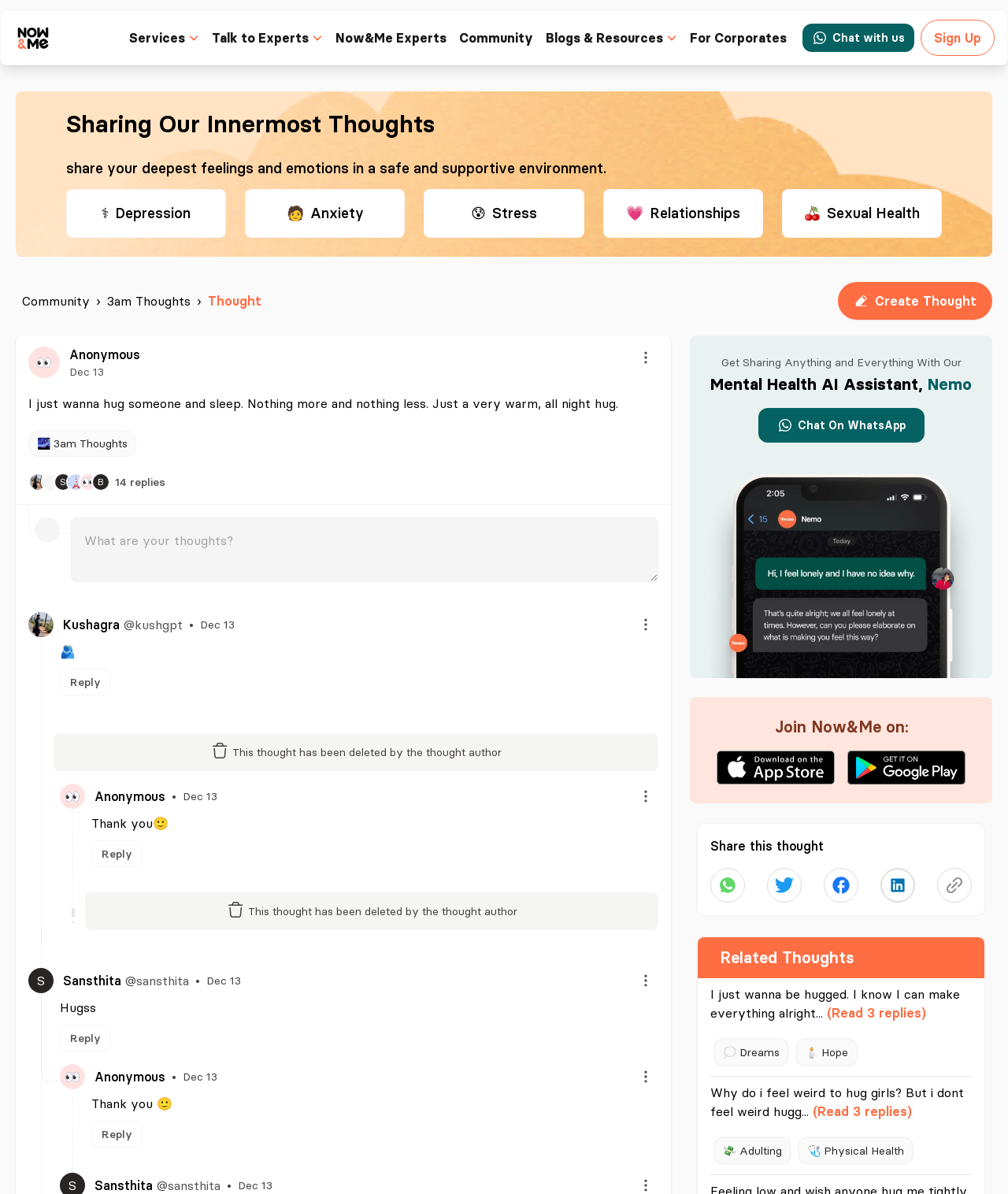Determine the bounding box coordinates for the clickable element required to fulfill the instruction: "Click the 'Chat with us' link". Provide the coordinates as four float numbers between 0 and 1, i.e., [left, top, right, bottom].

[0.796, 0.02, 0.907, 0.043]